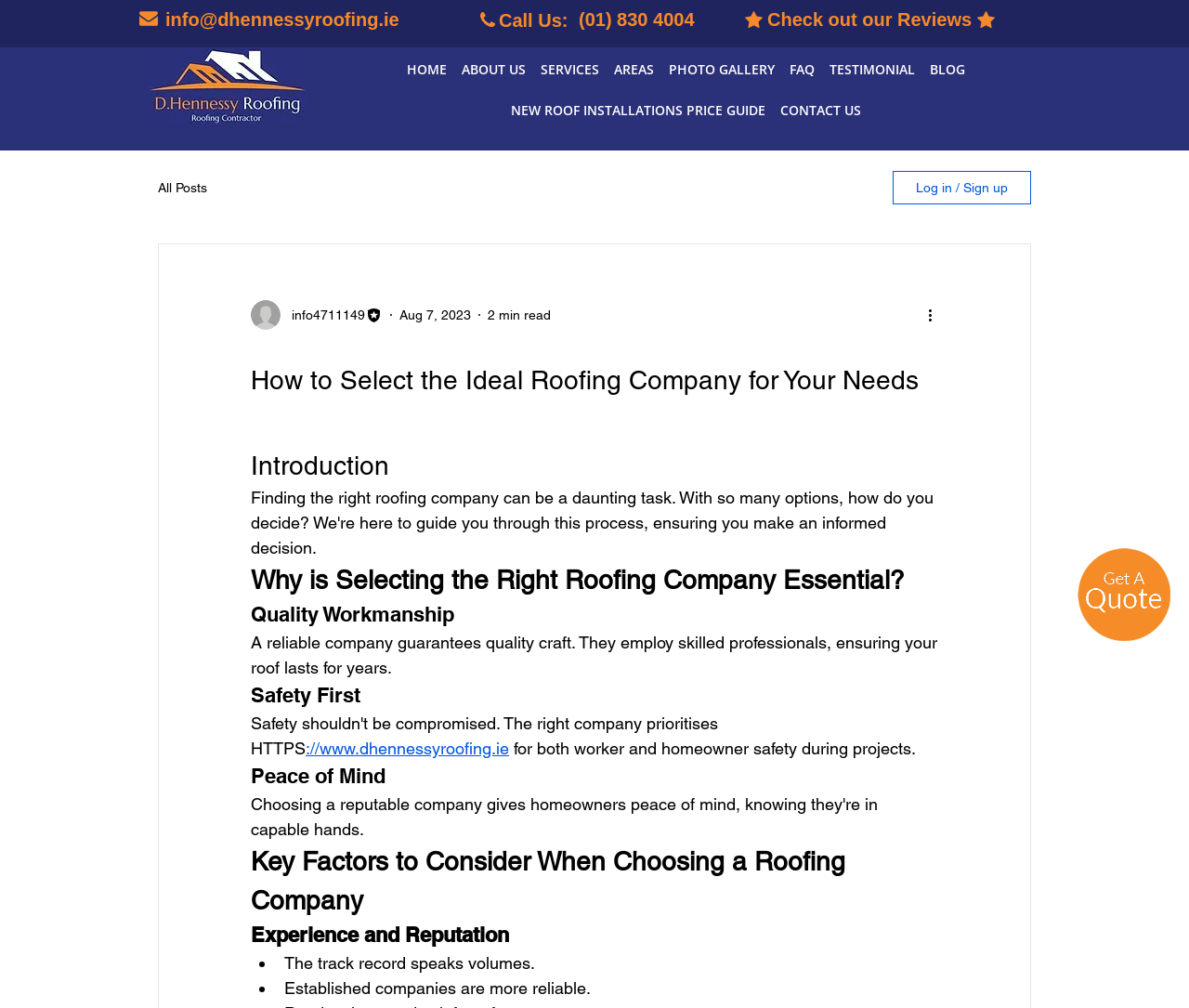Please predict the bounding box coordinates of the element's region where a click is necessary to complete the following instruction: "Call the phone number". The coordinates should be represented by four float numbers between 0 and 1, i.e., [left, top, right, bottom].

[0.487, 0.009, 0.584, 0.029]